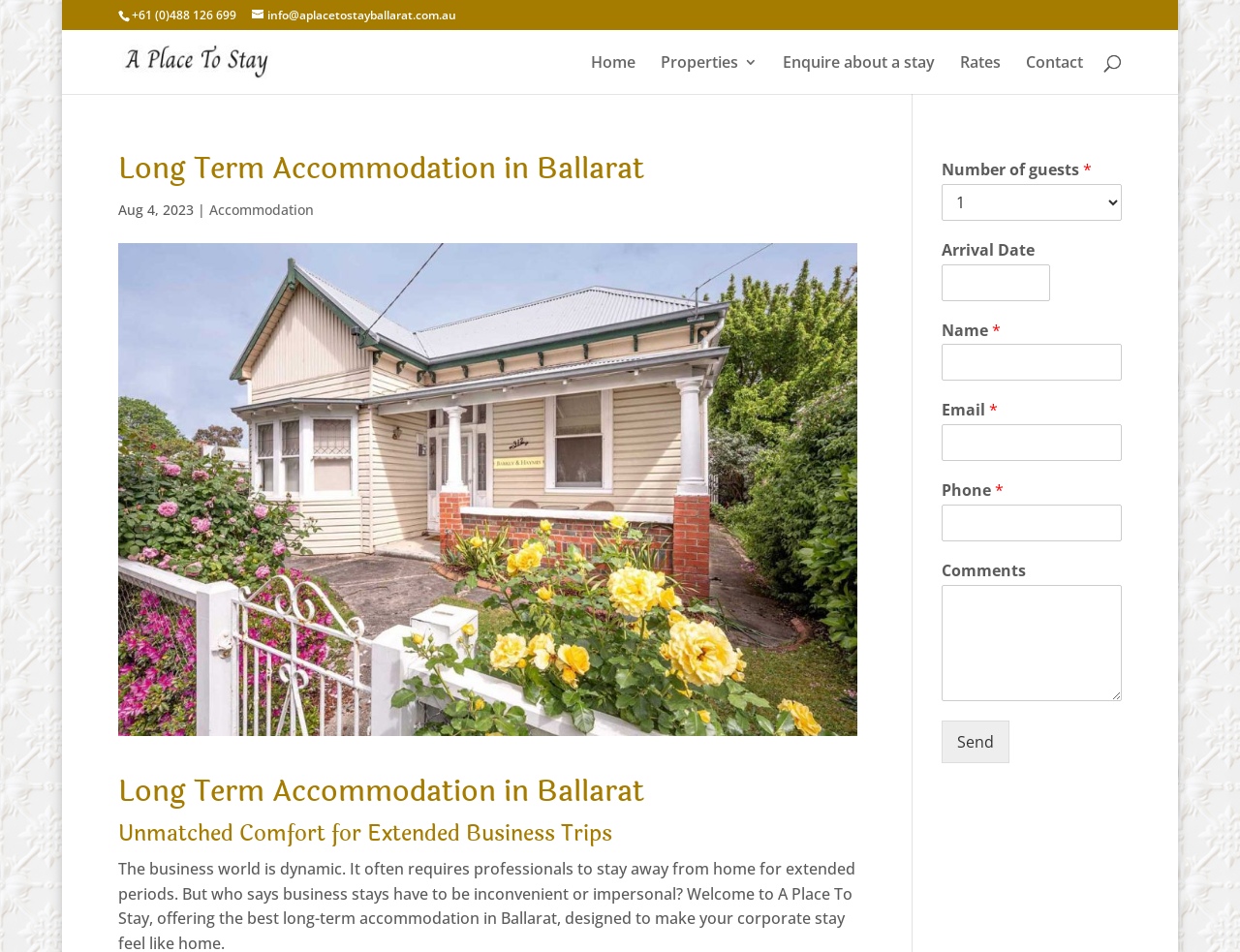From the webpage screenshot, predict the bounding box coordinates (top-left x, top-left y, bottom-right x, bottom-right y) for the UI element described here: parent_node: Arrival Date name="wpforms[fields][10][date]" readonly="readonly"

[0.759, 0.277, 0.847, 0.316]